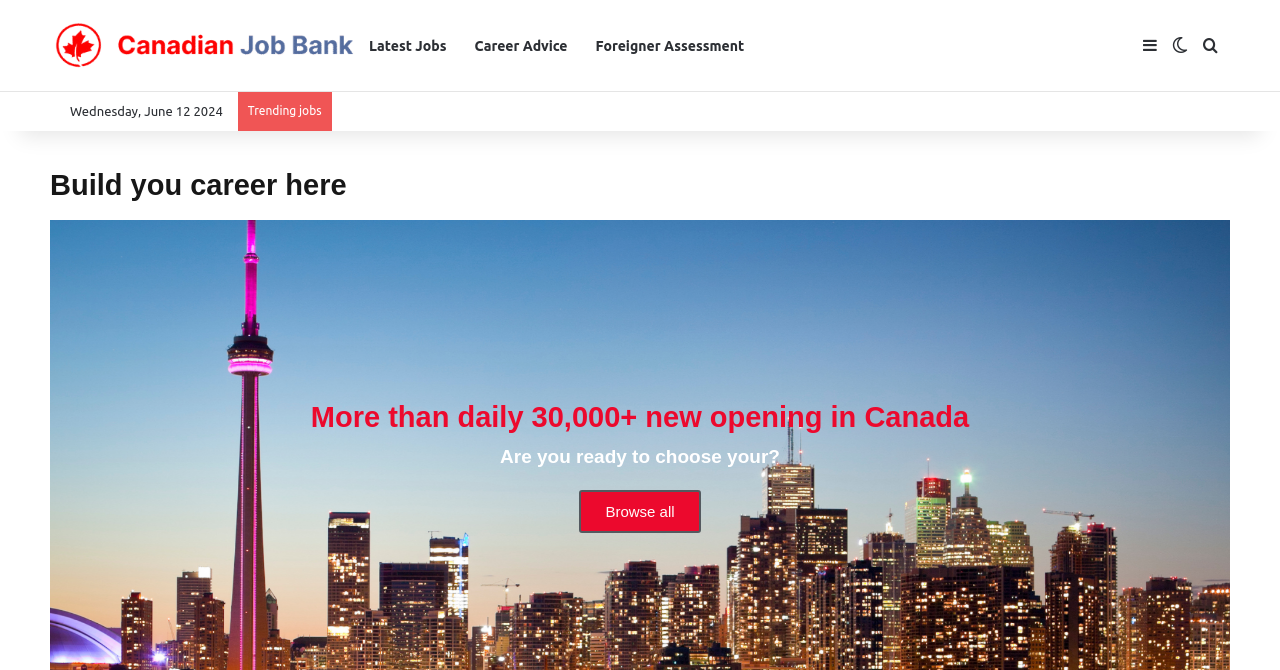What is the name of the job bank?
Using the screenshot, give a one-word or short phrase answer.

Canadian Job Bank